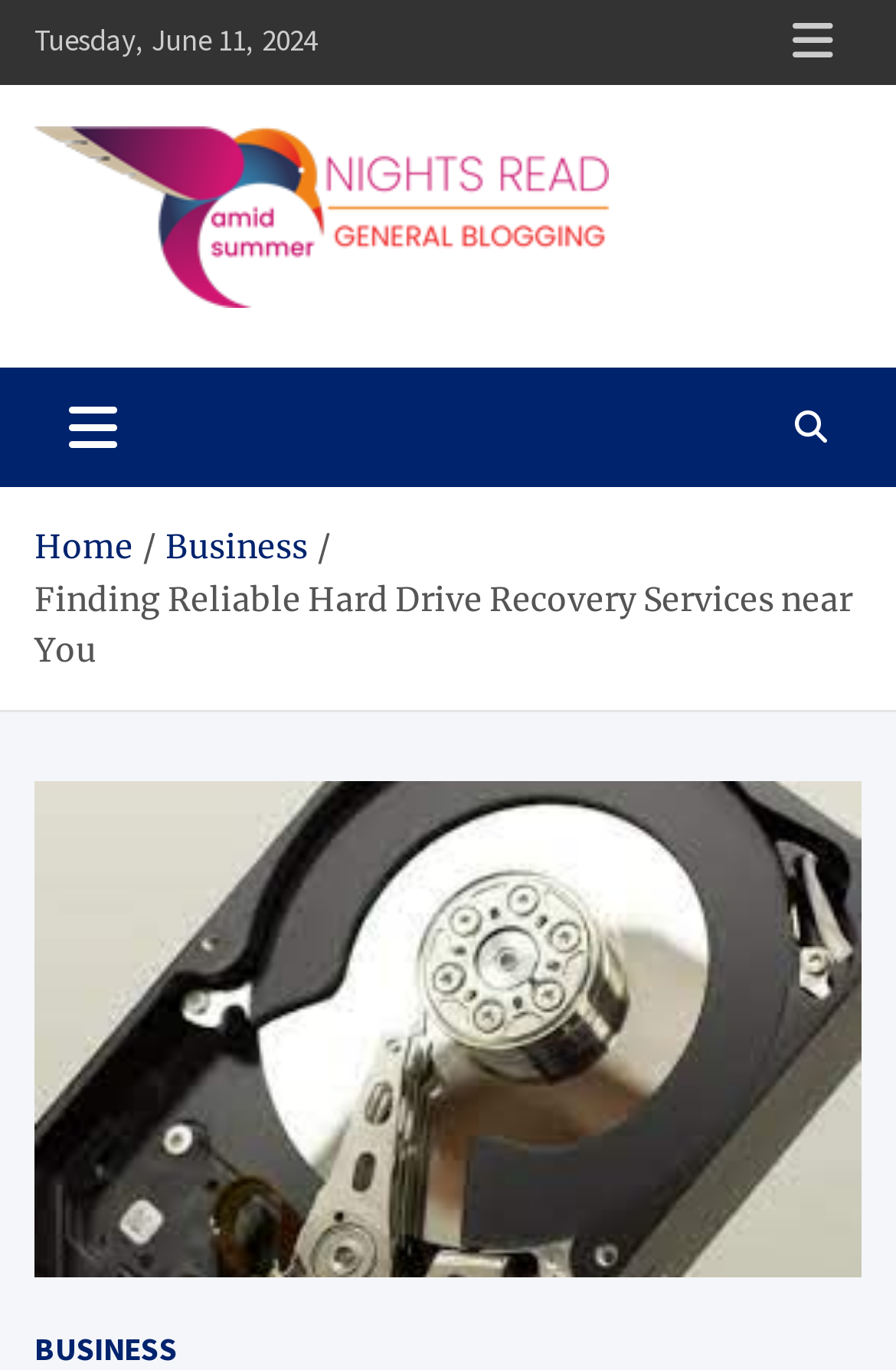Extract the bounding box of the UI element described as: "Home".

[0.038, 0.384, 0.149, 0.415]